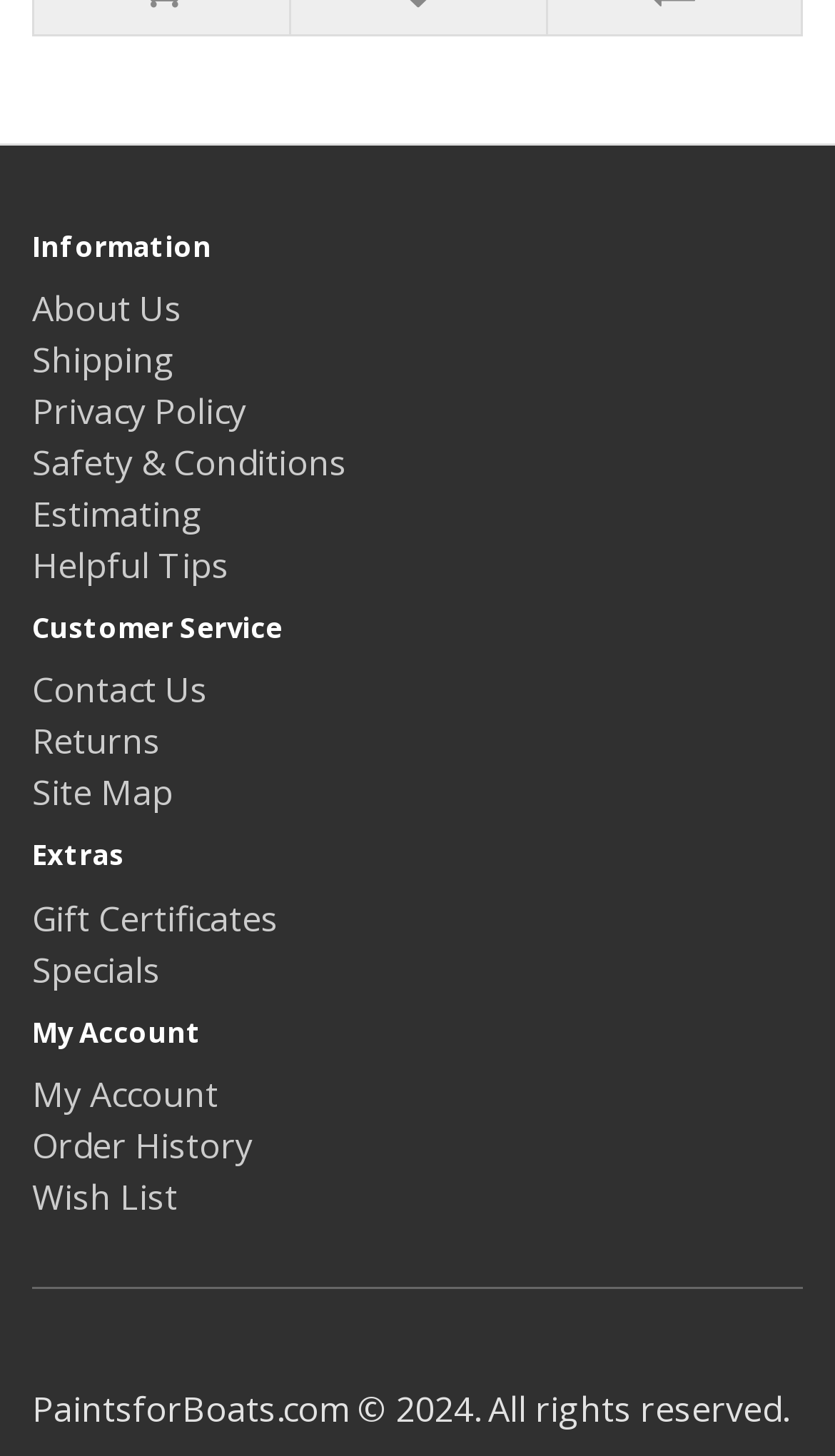Answer the following query with a single word or phrase:
How many links are there under 'Information'?

6